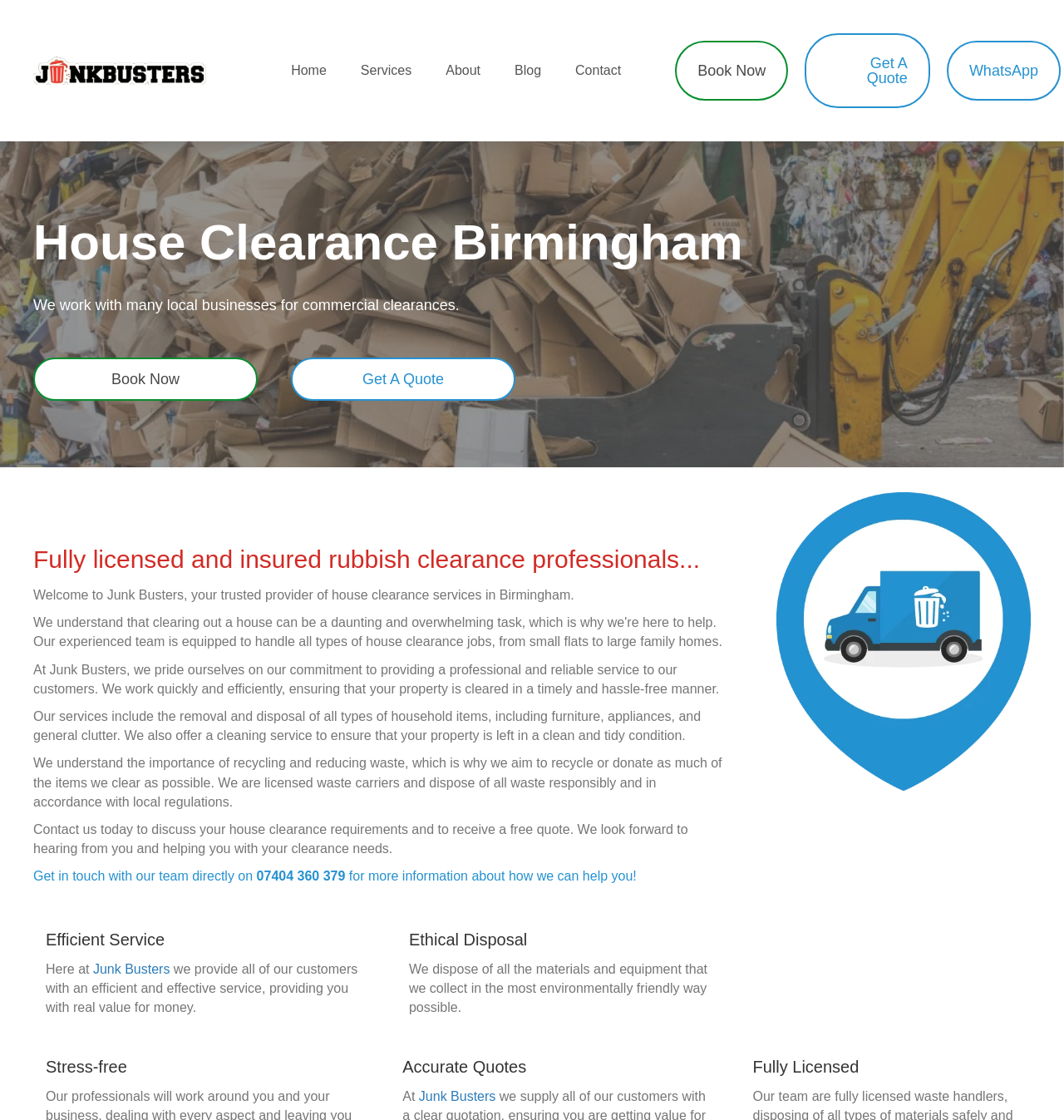Extract the top-level heading from the webpage and provide its text.

House Clearance Birmingham